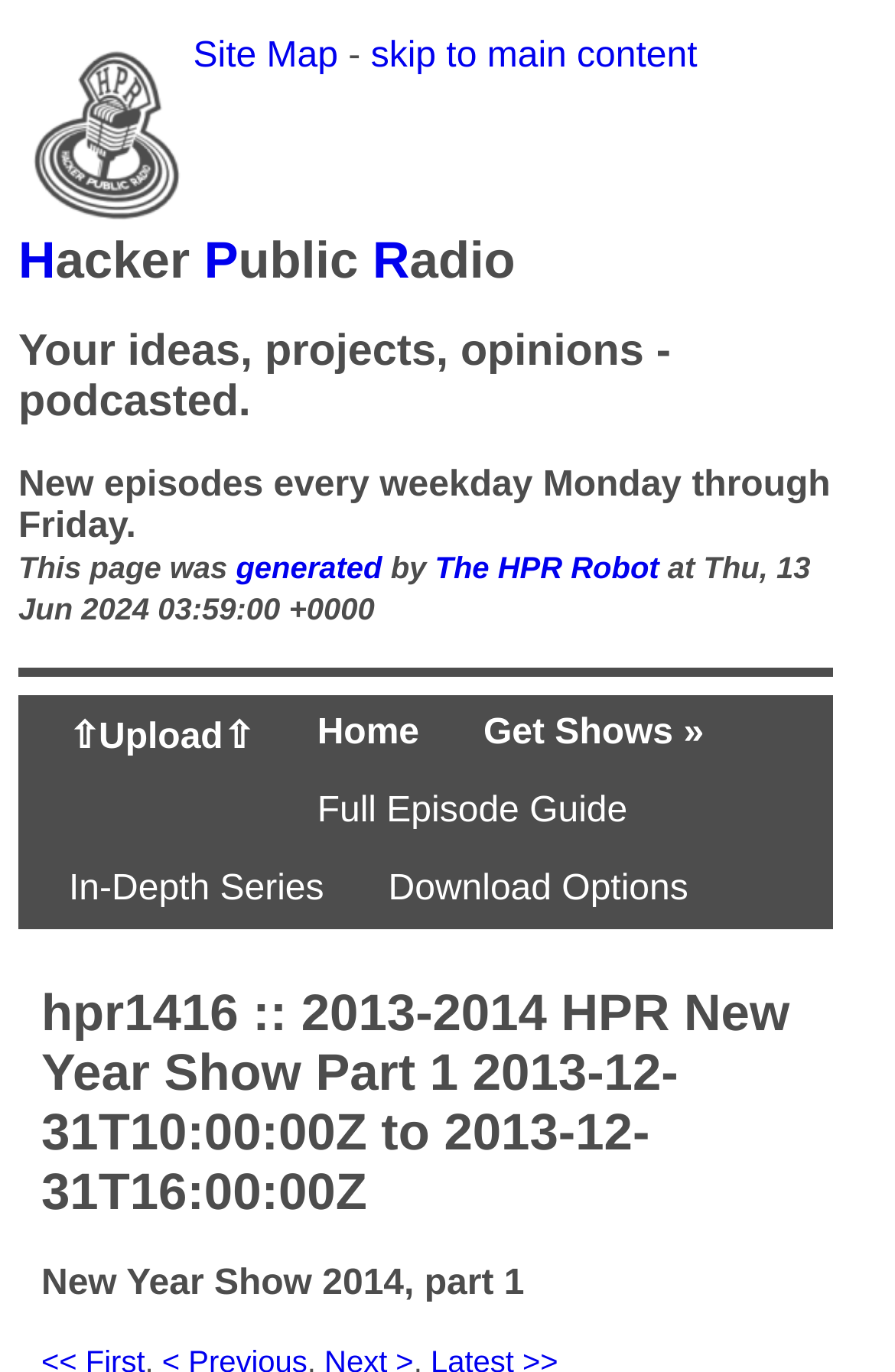Locate the bounding box coordinates of the area you need to click to fulfill this instruction: 'View the 'Full Episode Guide''. The coordinates must be in the form of four float numbers ranging from 0 to 1: [left, top, right, bottom].

[0.354, 0.577, 0.701, 0.607]